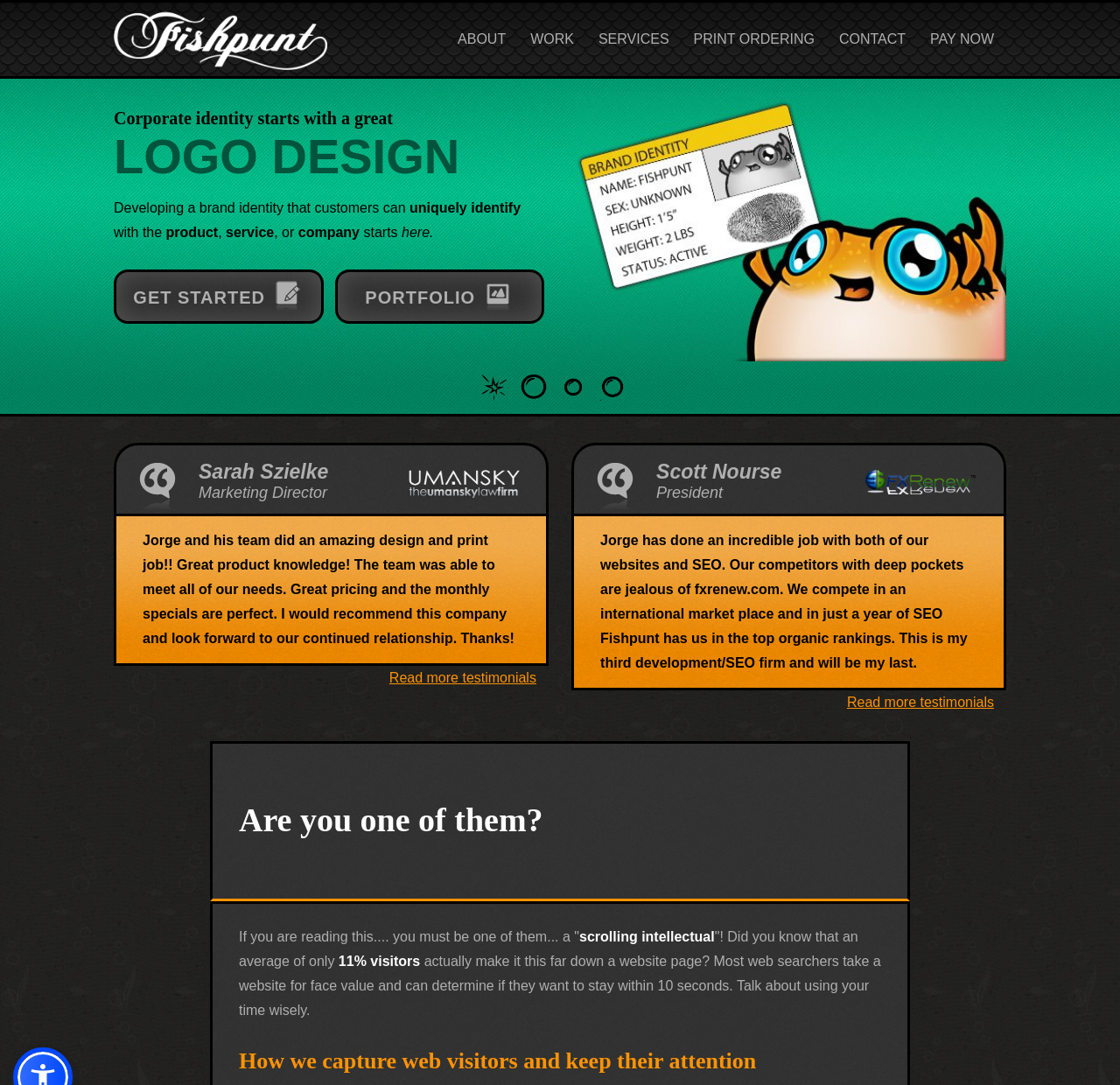Provide the bounding box coordinates in the format (top-left x, top-left y, bottom-right x, bottom-right y). All values are floating point numbers between 0 and 1. Determine the bounding box coordinate of the UI element described as: Terms & Conditions

[0.555, 0.958, 0.664, 0.972]